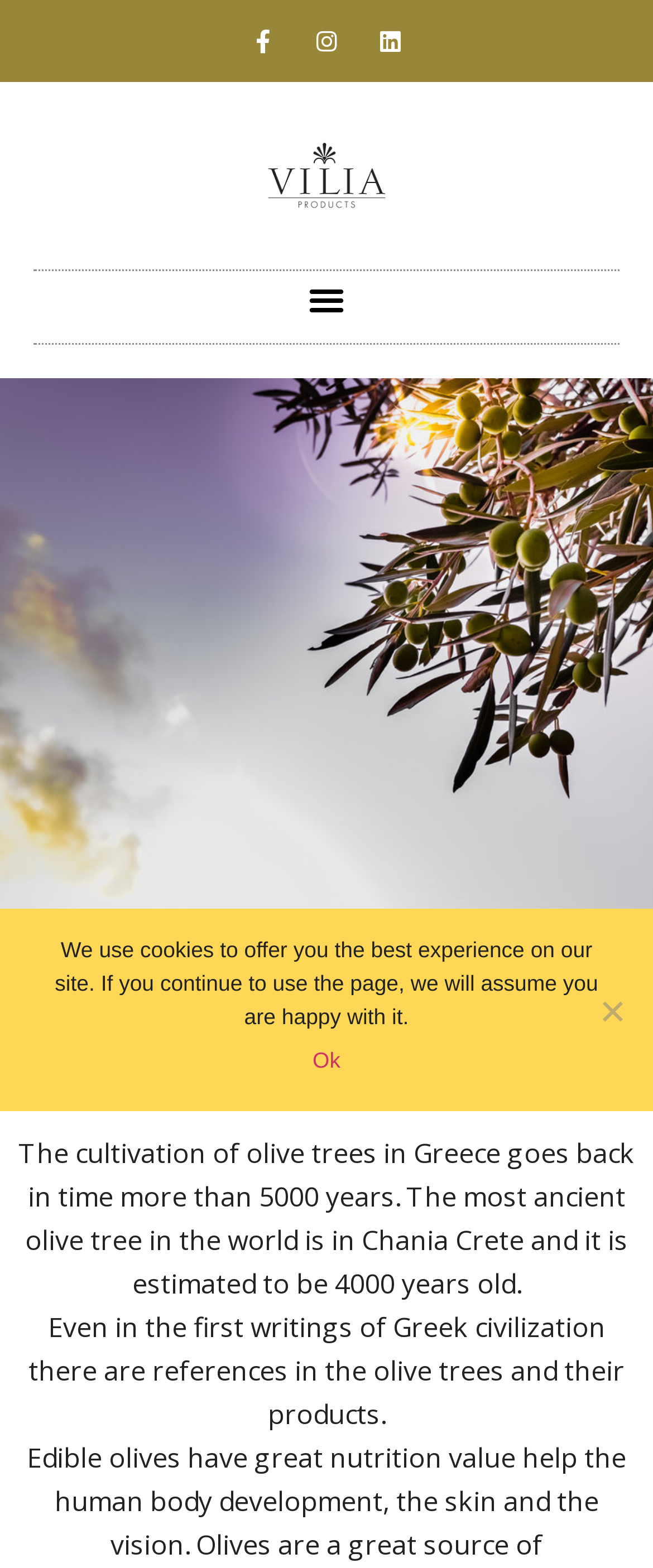What is the topic of the text that starts with 'Even in the first writings...'?
Use the screenshot to answer the question with a single word or phrase.

Olive trees in Greek civilization